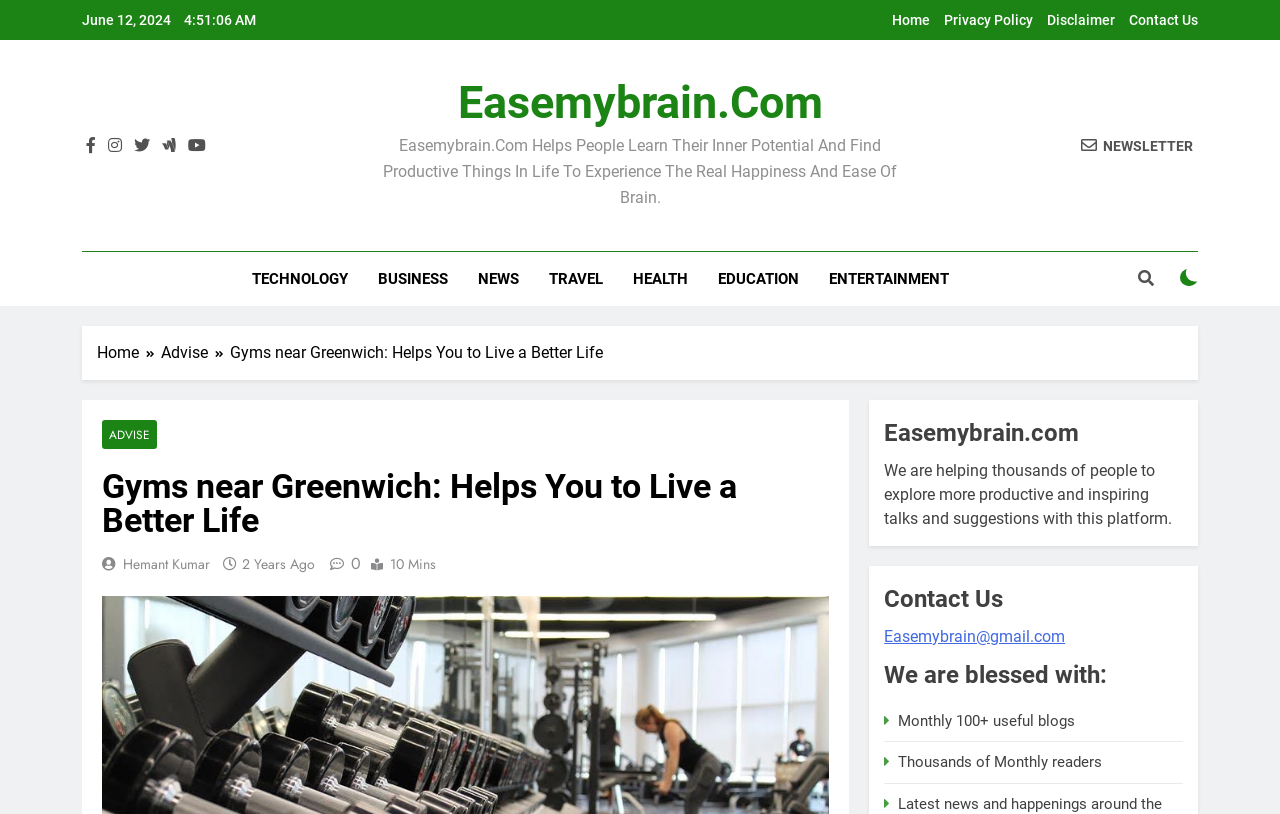Could you find the bounding box coordinates of the clickable area to complete this instruction: "Click on Contact Us"?

[0.882, 0.015, 0.936, 0.034]